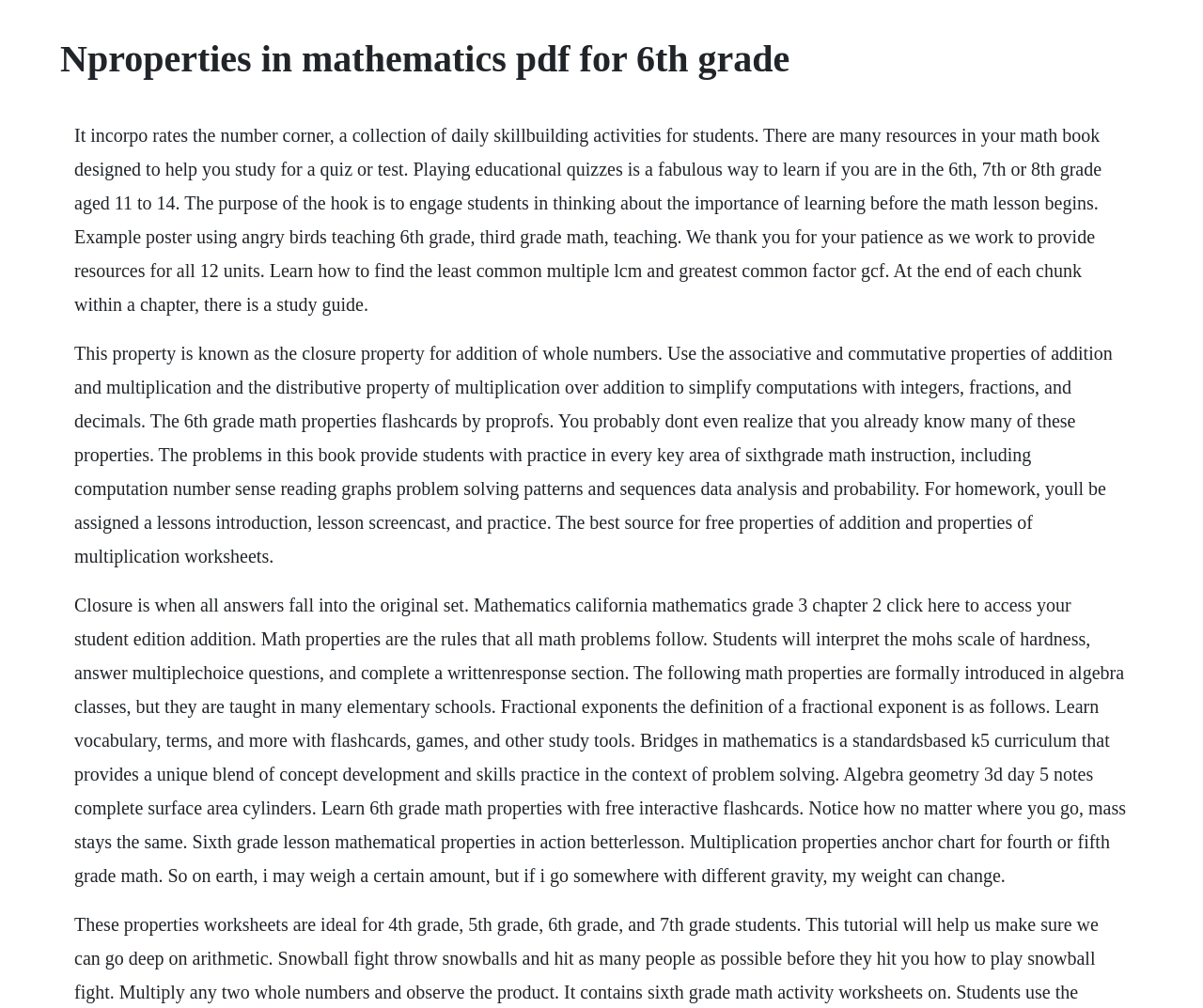Please extract the webpage's main title and generate its text content.

Nproperties in mathematics pdf for 6th grade